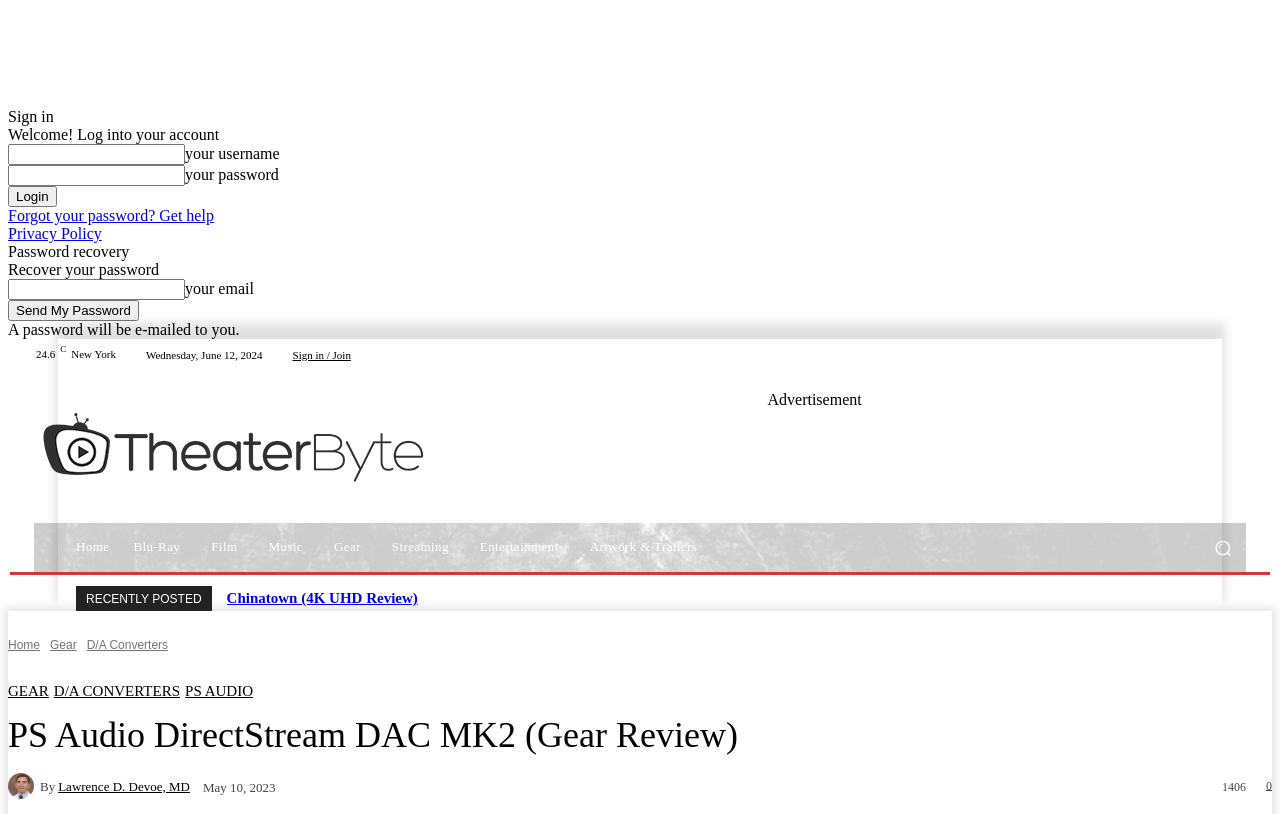Given the element description, predict the bounding box coordinates in the format (top-left x, top-left y, bottom-right x, bottom-right y). Make sure all values are between 0 and 1. Here is the element description: D/A Converters

[0.042, 0.84, 0.141, 0.859]